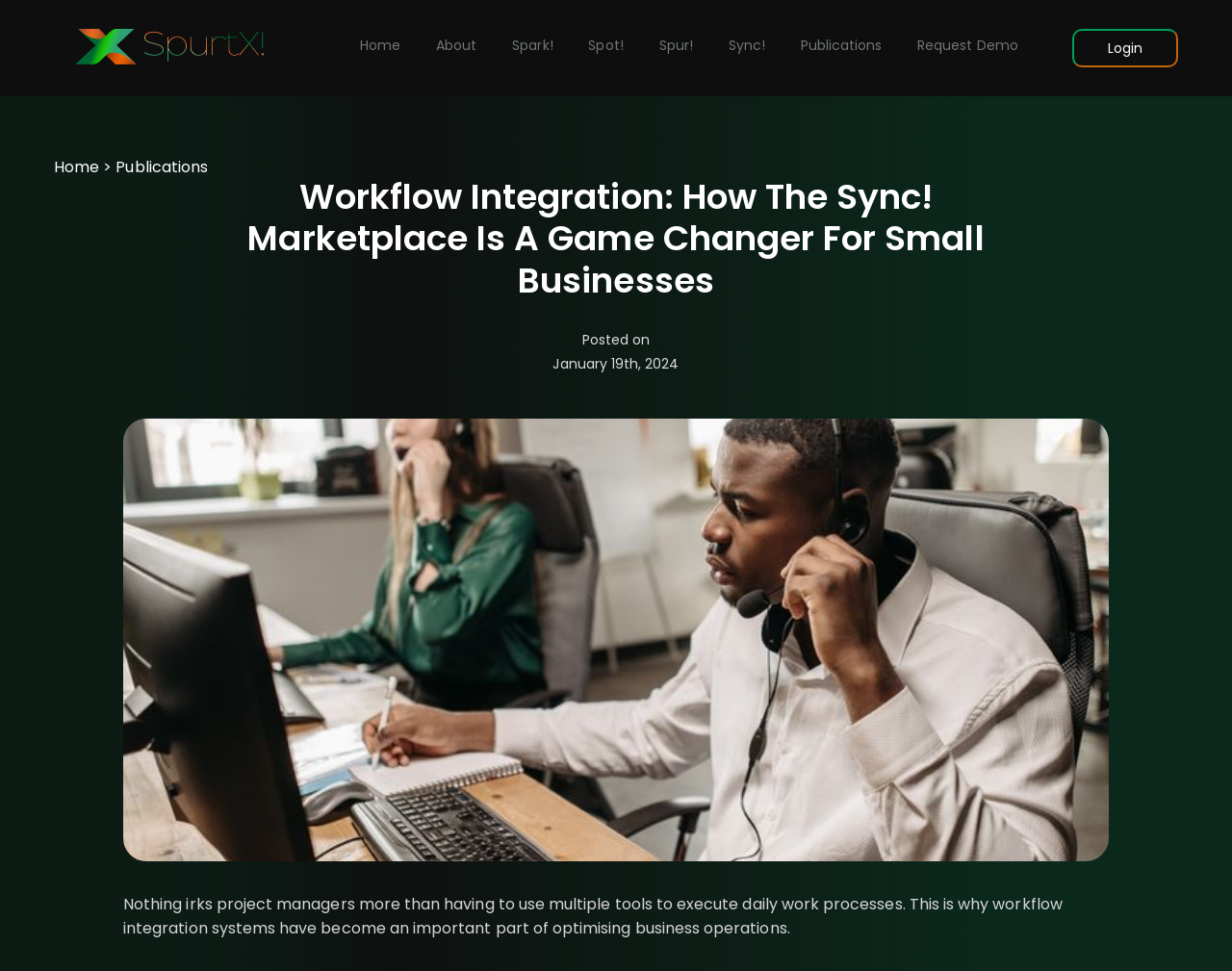Using the description "Request Demo", locate and provide the bounding box of the UI element.

[0.745, 0.038, 0.826, 0.061]